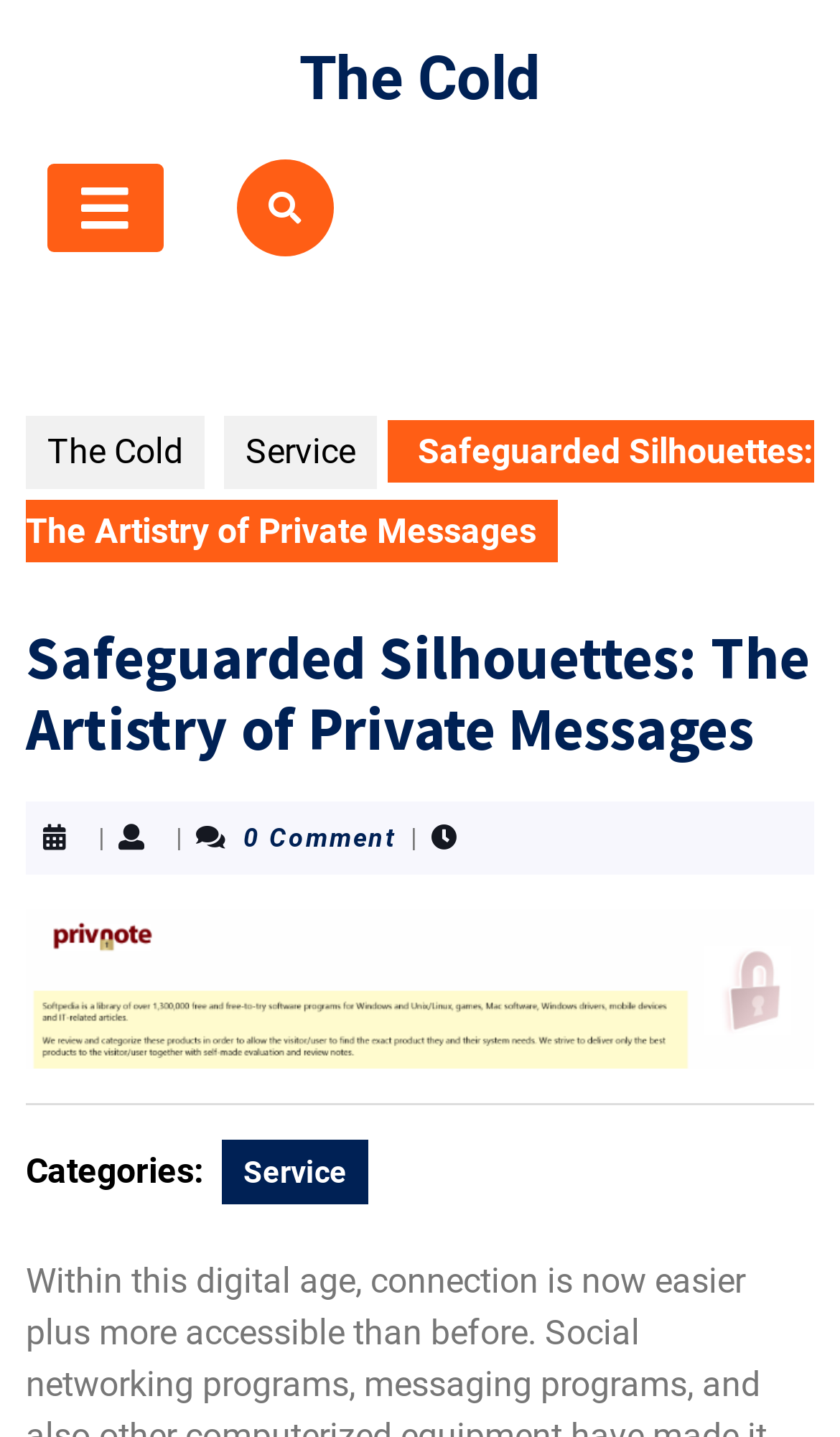What is the name of the post?
Based on the visual, give a brief answer using one word or a short phrase.

Safeguarded Silhouettes